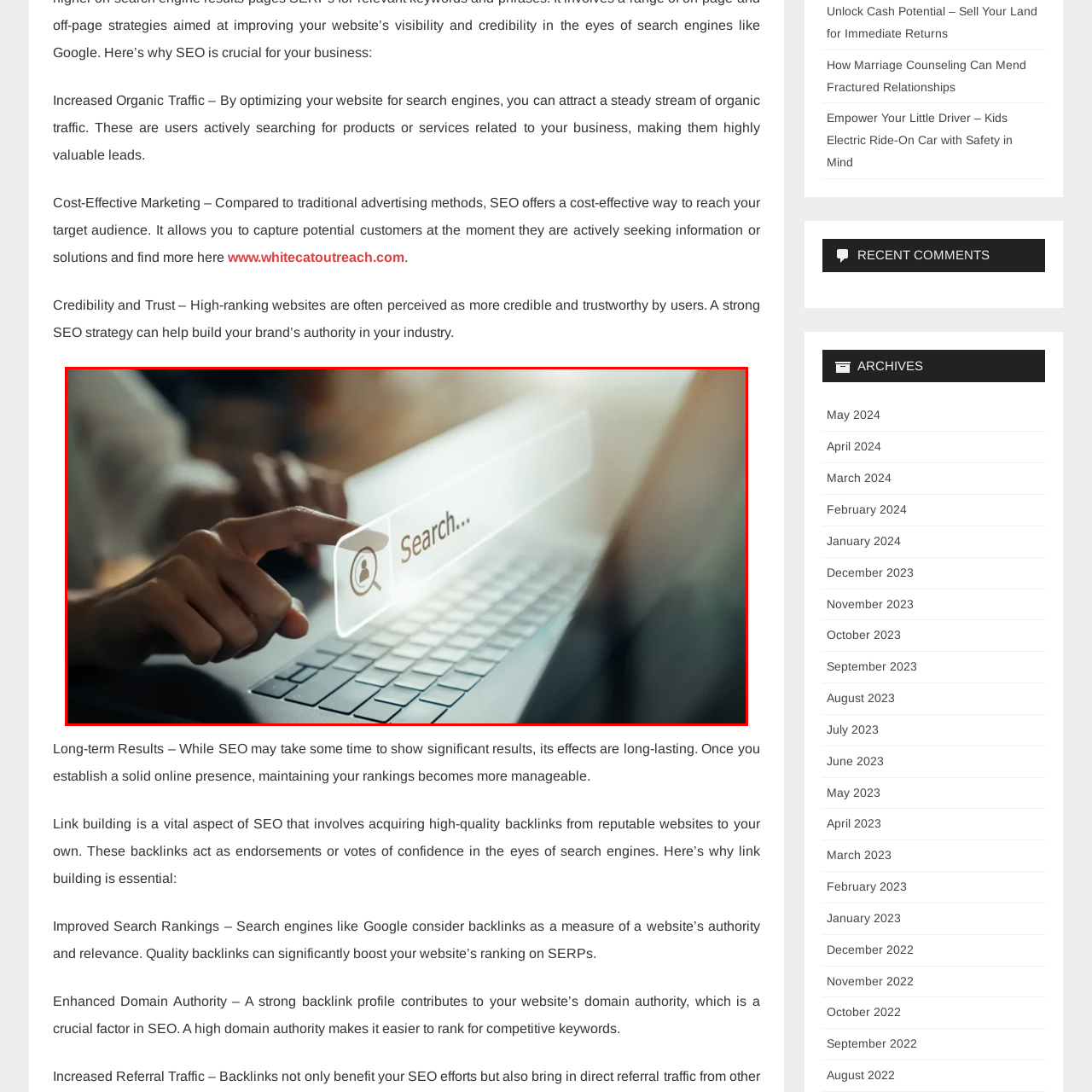Please examine the highlighted section of the image enclosed in the red rectangle and provide a comprehensive answer to the following question based on your observation: What is the environment suggested by the background?

The soft-focus background implies a workspace, which is a common setting where people conduct online research and exploration, and the image captures a moment of inquiry or research in this environment.